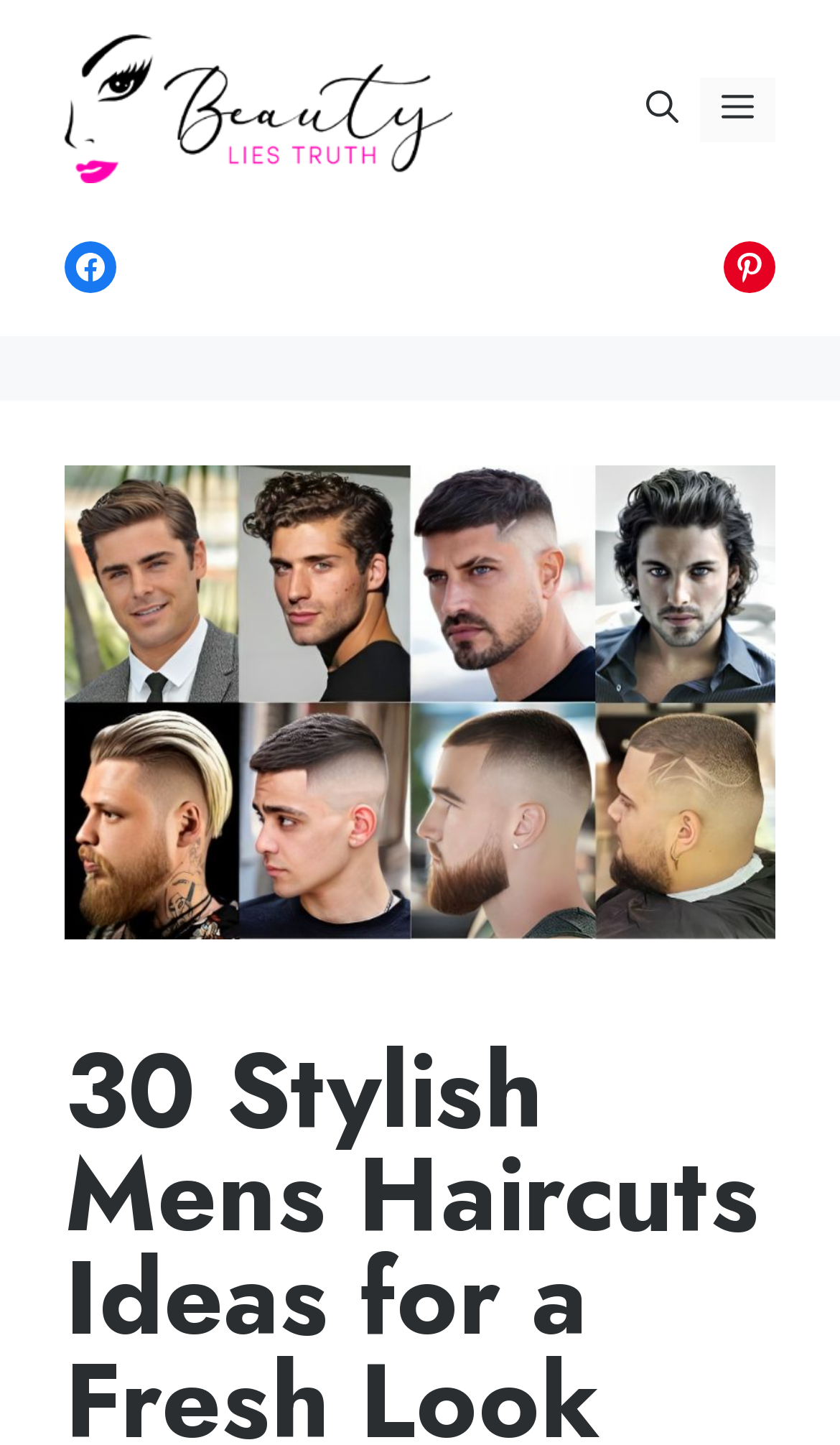Give a one-word or short phrase answer to this question: 
Is the menu expanded?

No